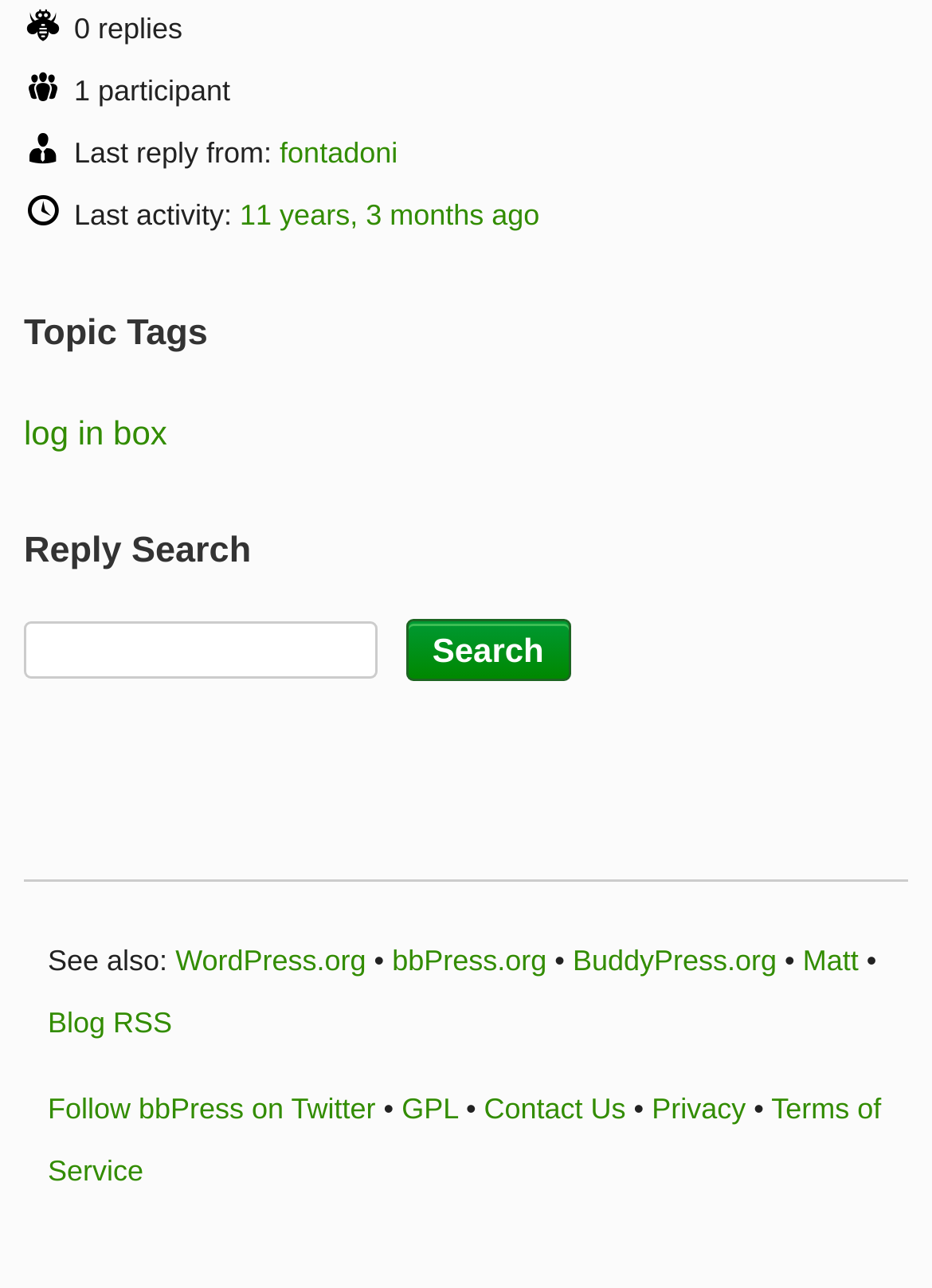What are the topic tags?
Based on the image, answer the question with as much detail as possible.

I found the heading 'Topic Tags' but there are no specific topic tags listed on the webpage.